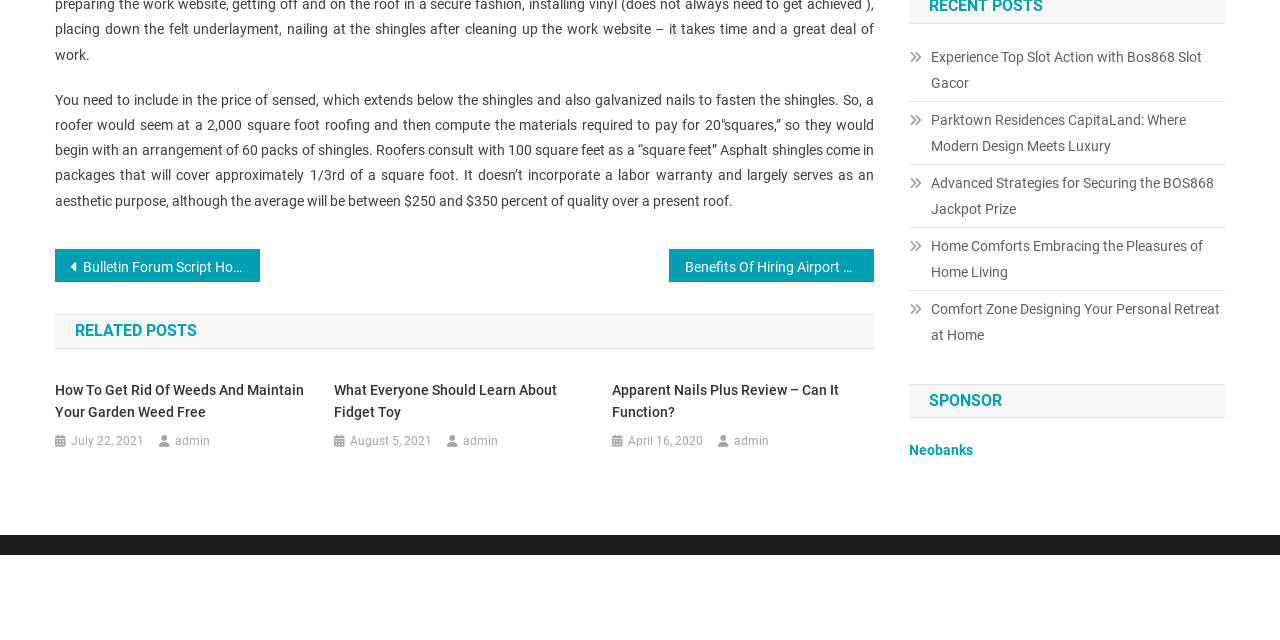Provide the bounding box coordinates of the HTML element this sentence describes: "July 22, 2021".

[0.056, 0.673, 0.113, 0.706]